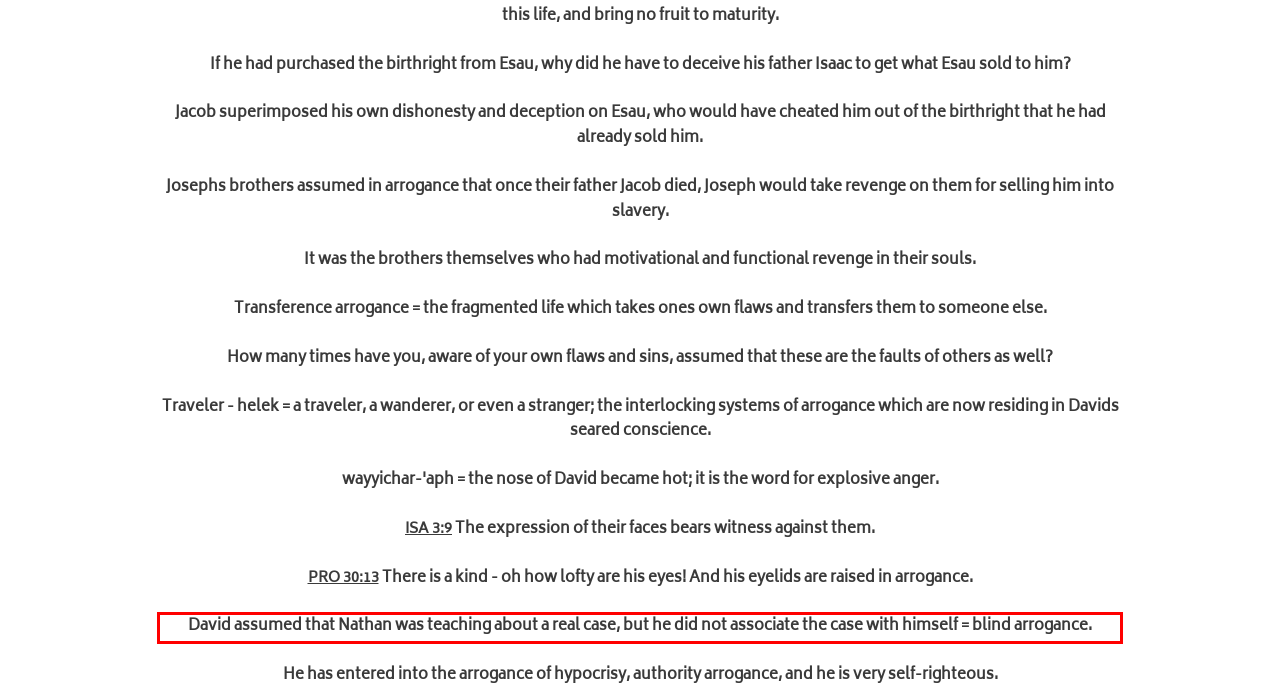Please perform OCR on the text within the red rectangle in the webpage screenshot and return the text content.

David assumed that Nathan was teaching about a real case, but he did not associate the case with himself = blind arrogance.